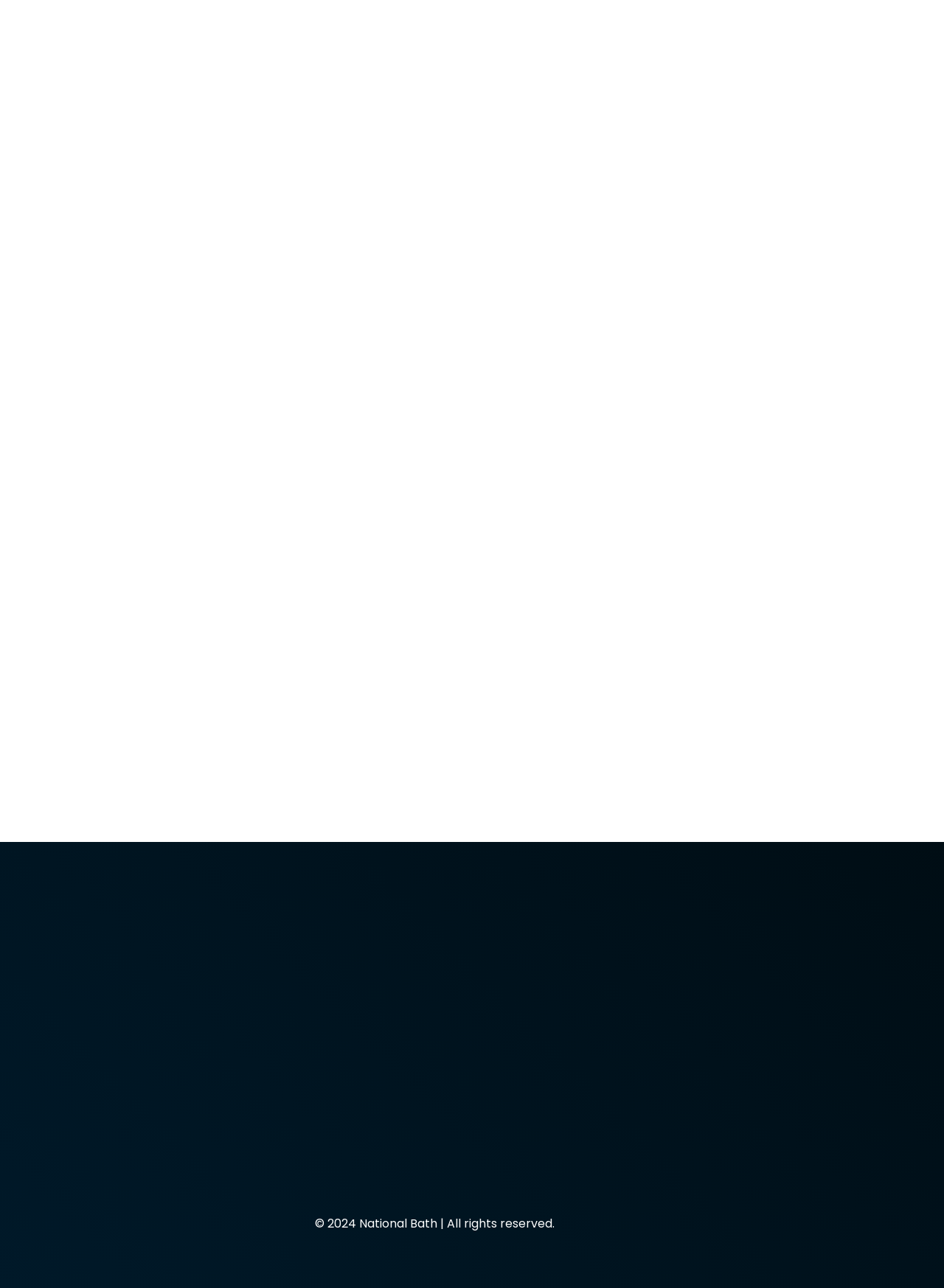Can you find the bounding box coordinates for the element to click on to achieve the instruction: "Check special offers"?

[0.333, 0.846, 0.917, 0.932]